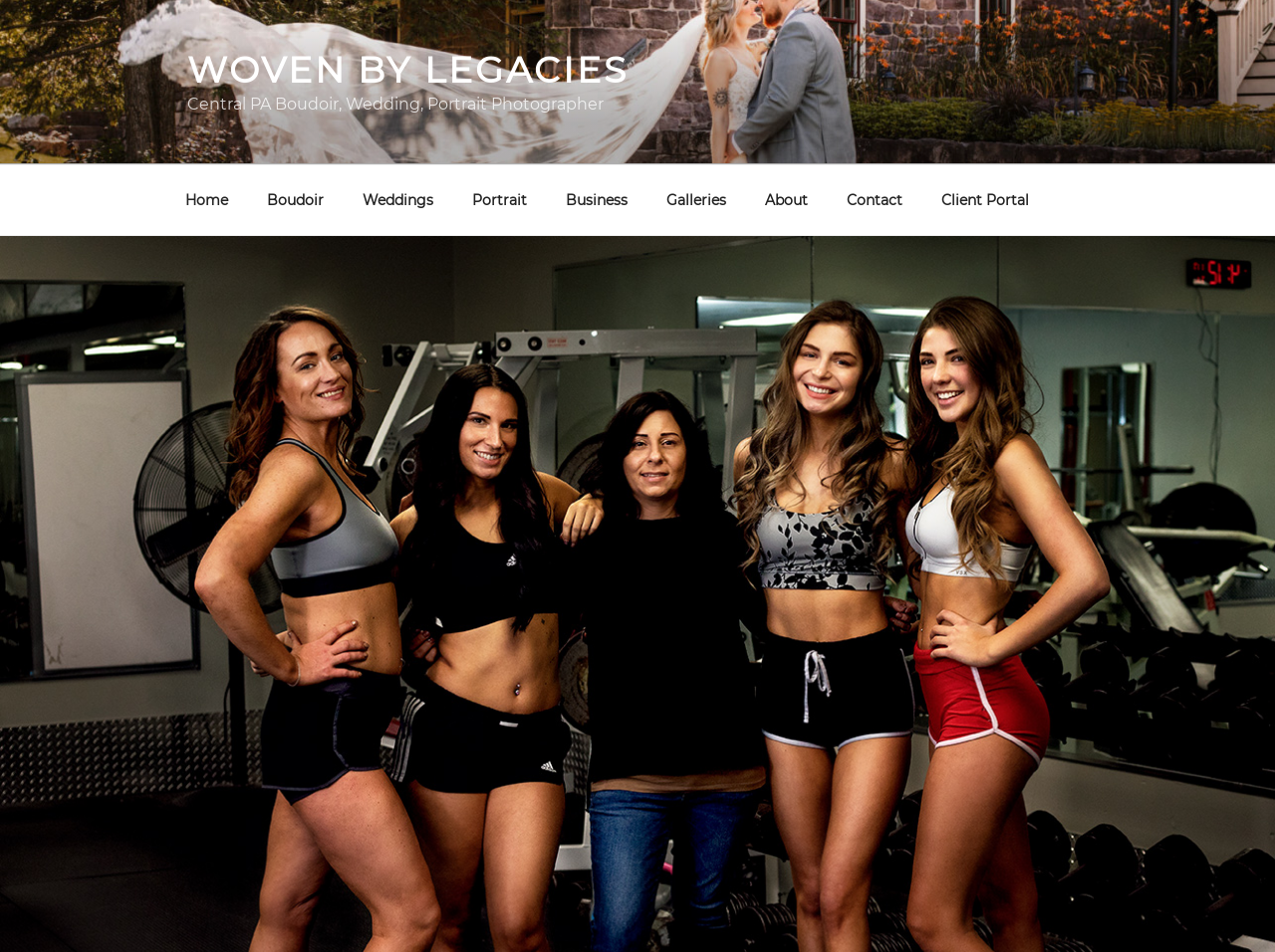What is the name of the beauty bar mentioned on the webpage?
Using the image as a reference, give a one-word or short phrase answer.

Revolution Beauty Bar